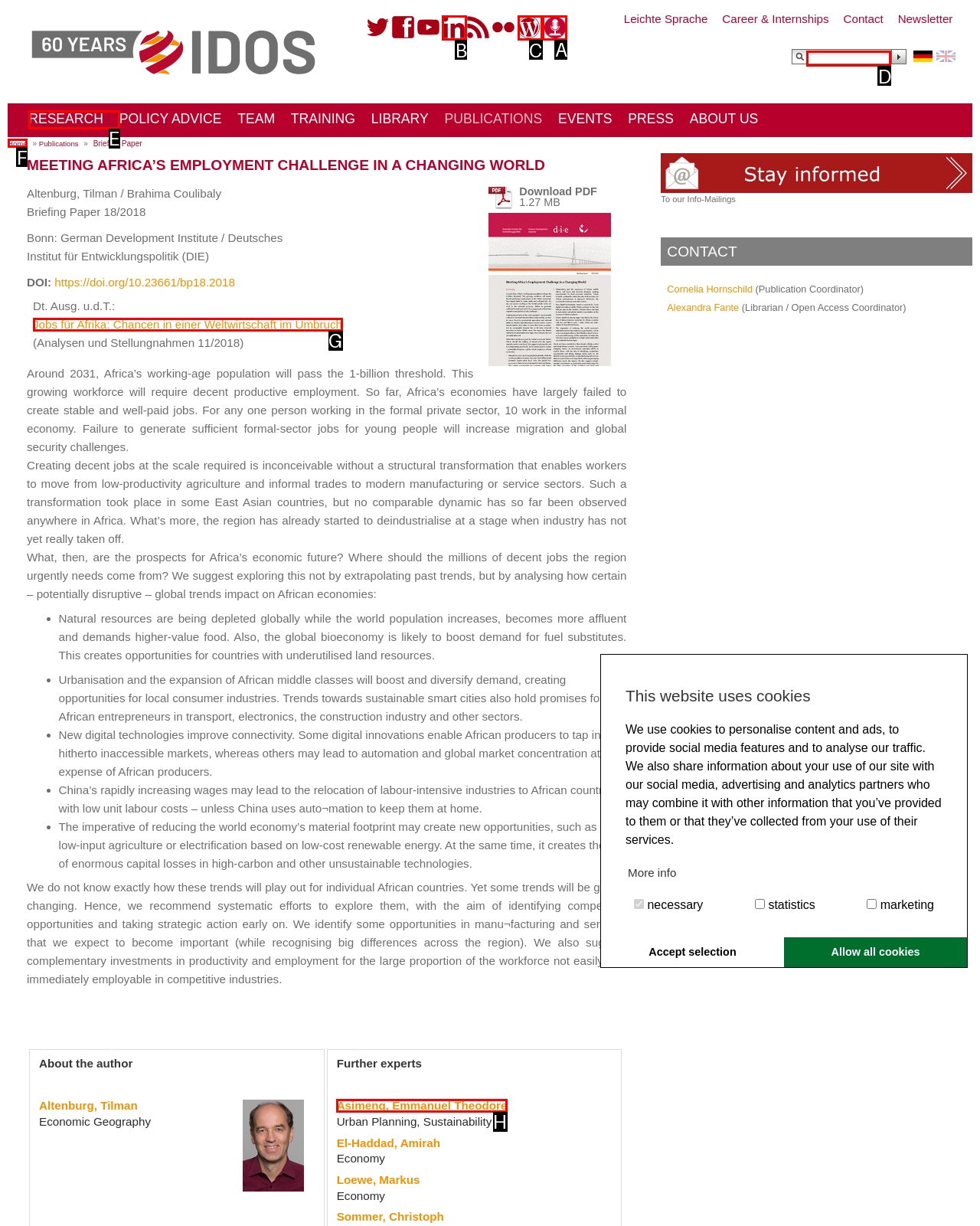Tell me which one HTML element I should click to complete this task: Read about research Answer with the option's letter from the given choices directly.

E